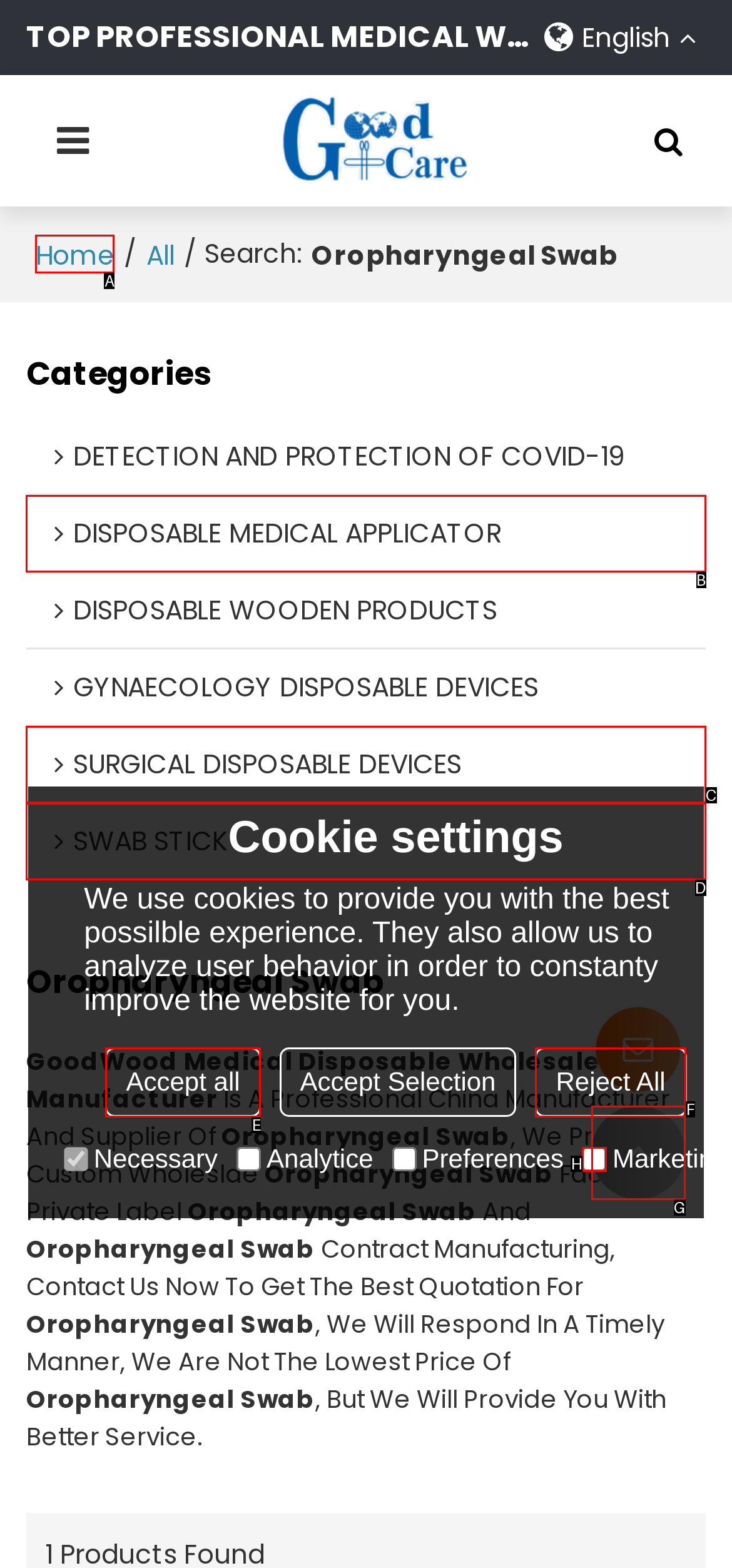Tell me which one HTML element I should click to complete the following instruction: Go to the Home page
Answer with the option's letter from the given choices directly.

A